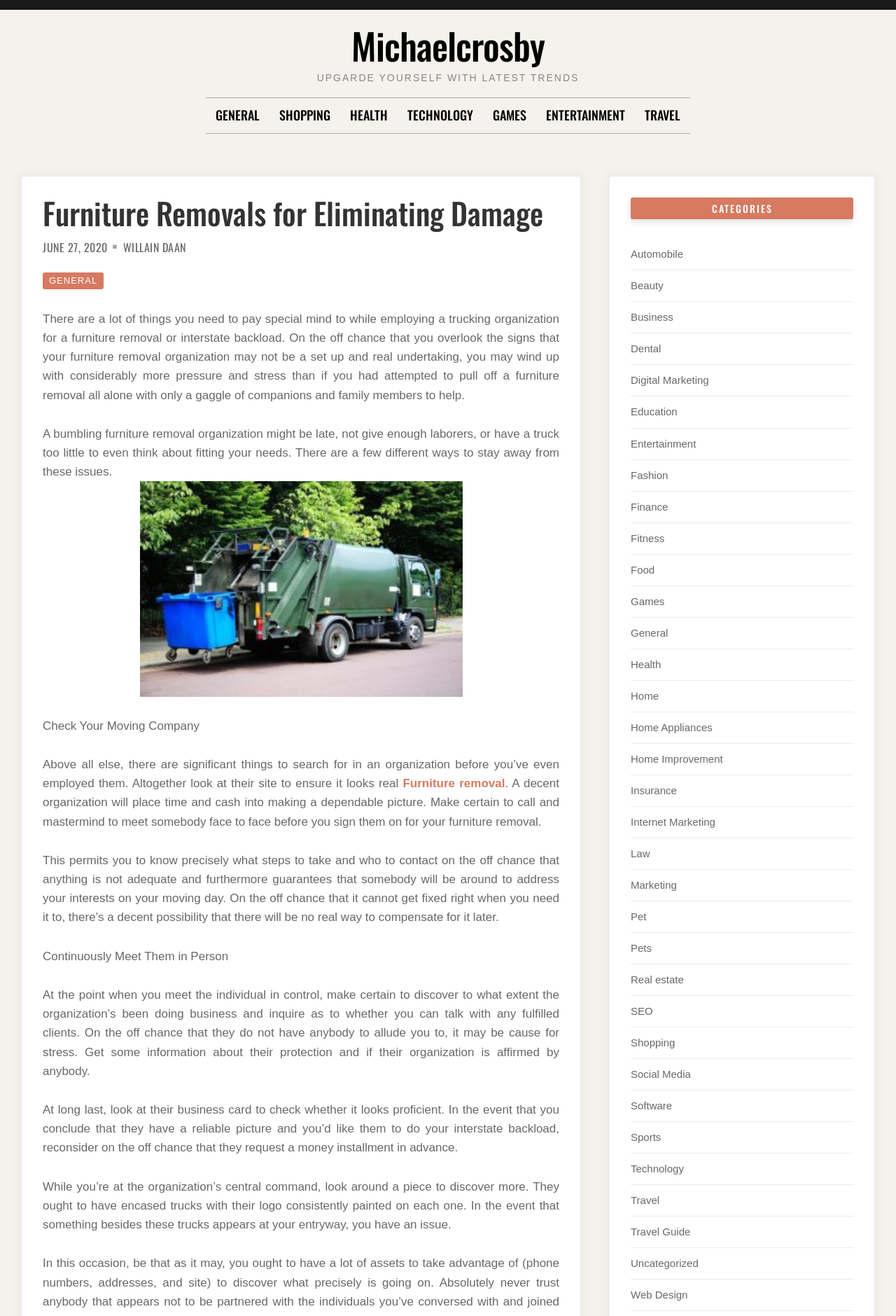Extract the bounding box coordinates for the described element: "Social Media". The coordinates should be represented as four float numbers between 0 and 1: [left, top, right, bottom].

[0.704, 0.812, 0.771, 0.821]